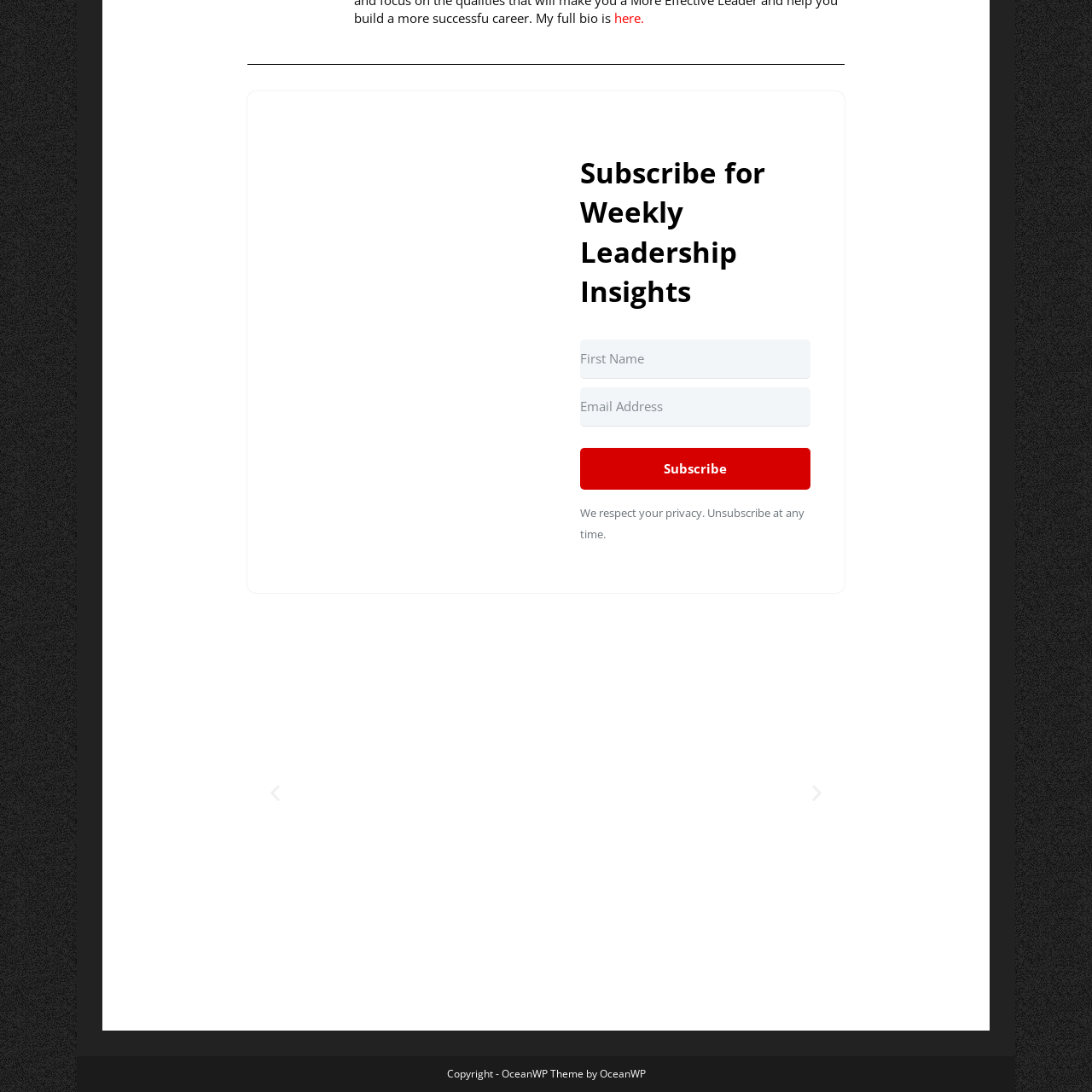Focus on the section encased in the red border, What is the purpose of the image design? Give your response as a single word or phrase.

To provoke thought